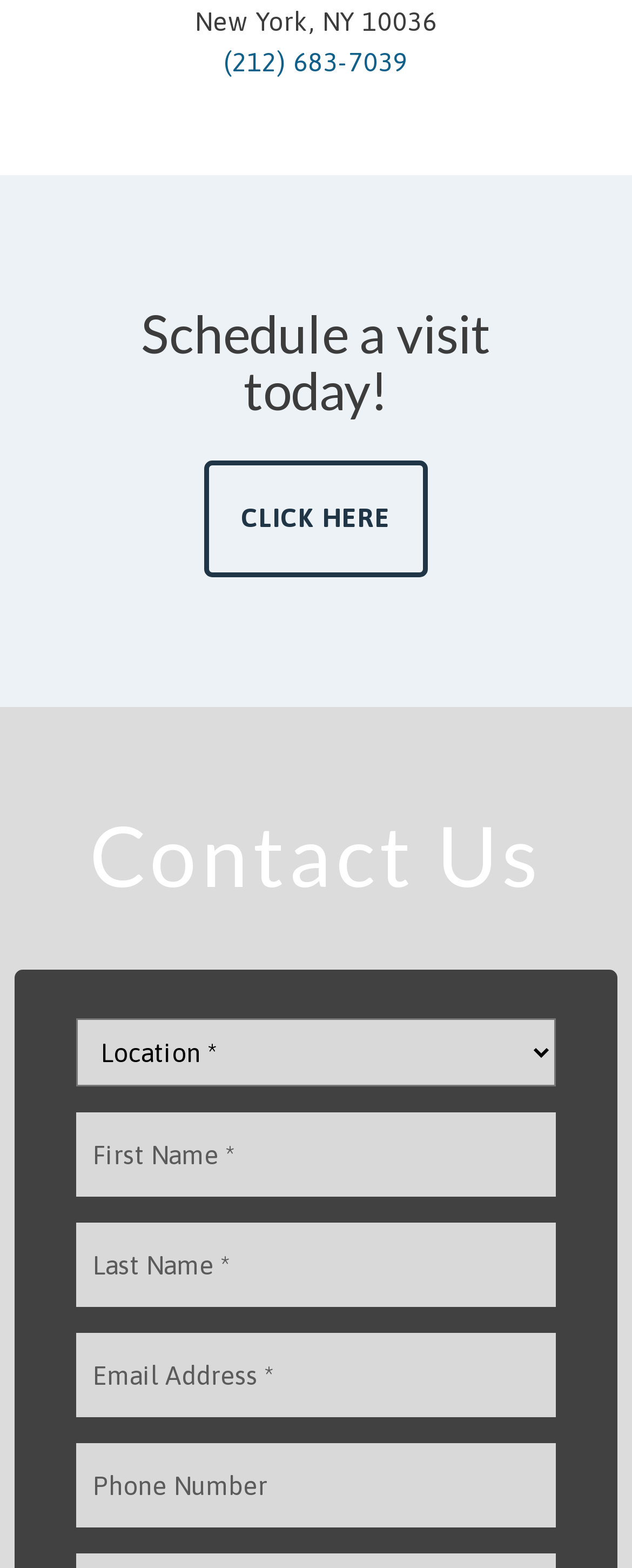Provide the bounding box coordinates in the format (top-left x, top-left y, bottom-right x, bottom-right y). All values are floating point numbers between 0 and 1. Determine the bounding box coordinate of the UI element described as: Click Here

[0.322, 0.294, 0.678, 0.368]